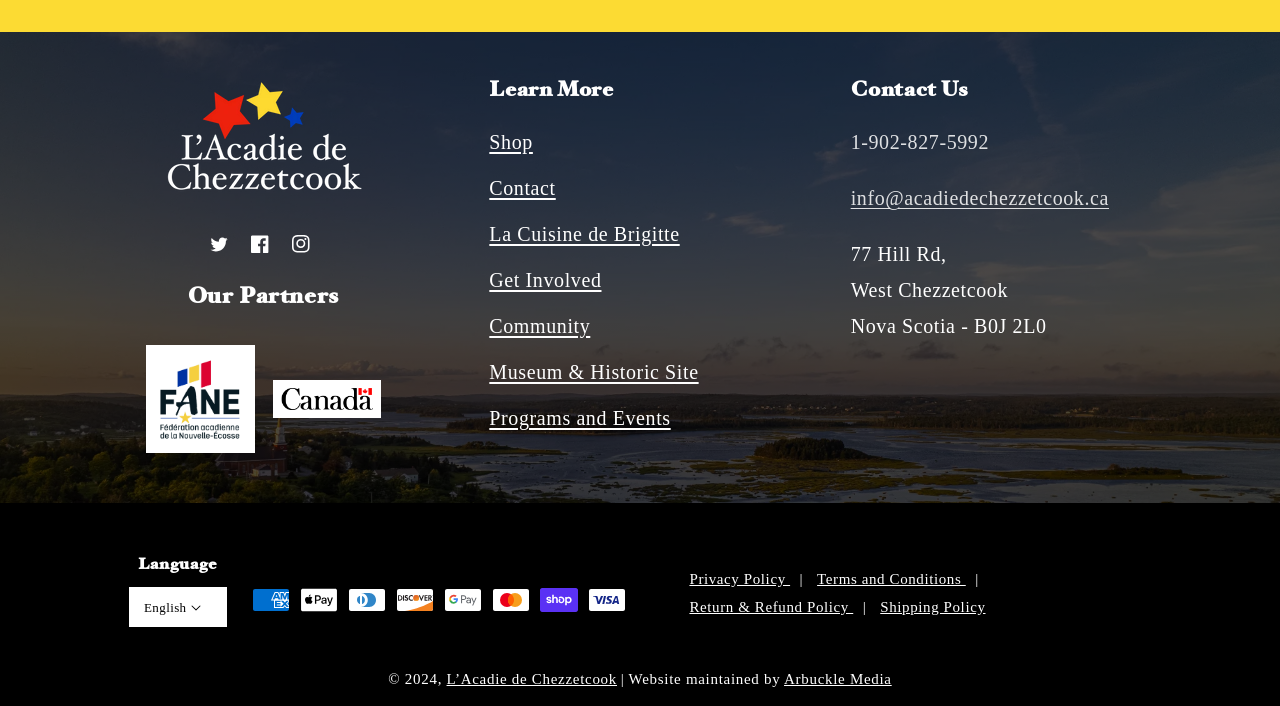Identify the bounding box of the UI element described as follows: "Get Involved". Provide the coordinates as four float numbers in the range of 0 to 1 [left, top, right, bottom].

[0.382, 0.364, 0.47, 0.429]